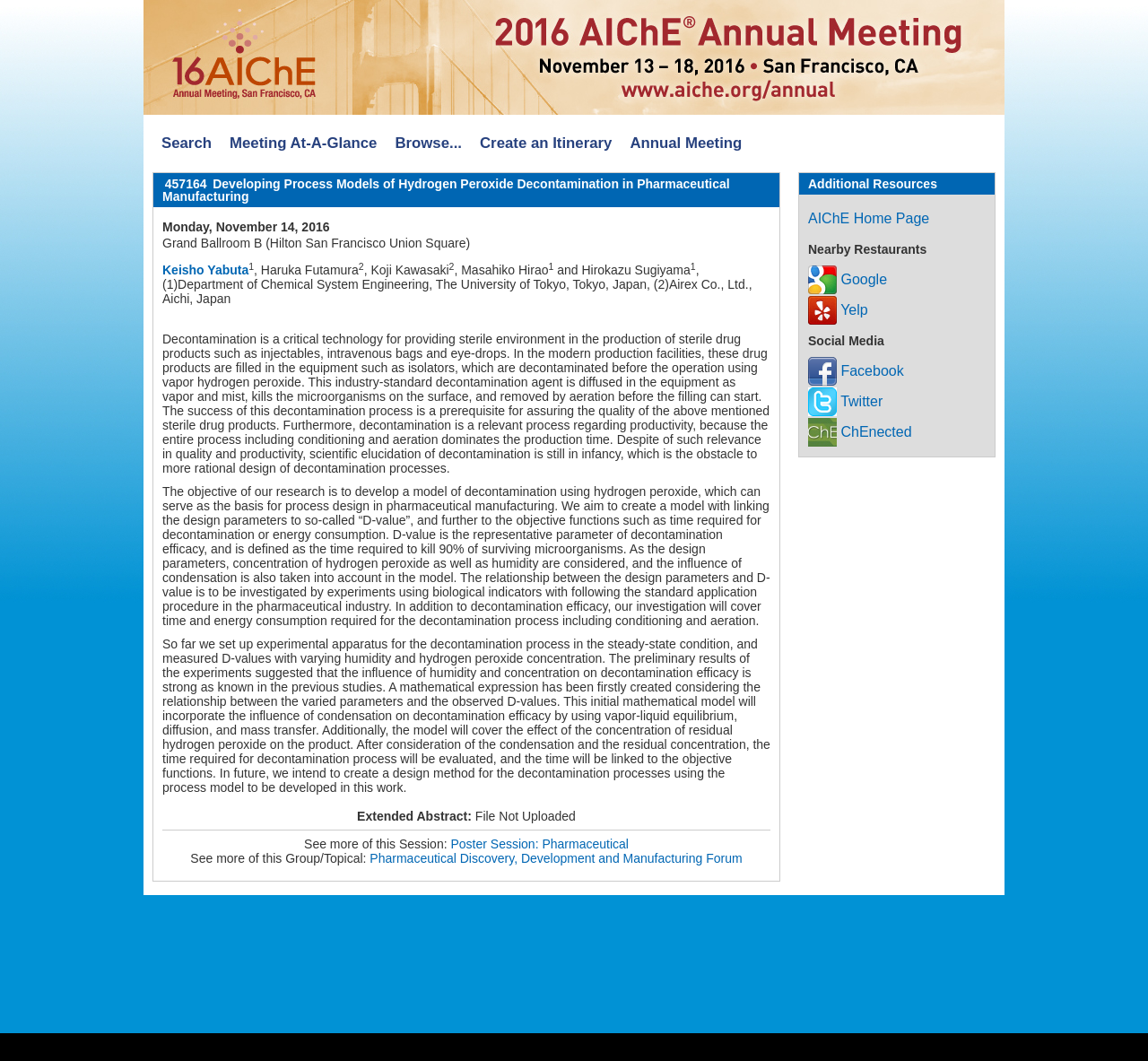Using the information in the image, give a detailed answer to the following question: What is the topic of the abstract?

Based on the webpage content, the abstract is about developing process models of hydrogen peroxide decontamination in pharmaceutical manufacturing, which suggests that the topic of the abstract is hydrogen peroxide decontamination.